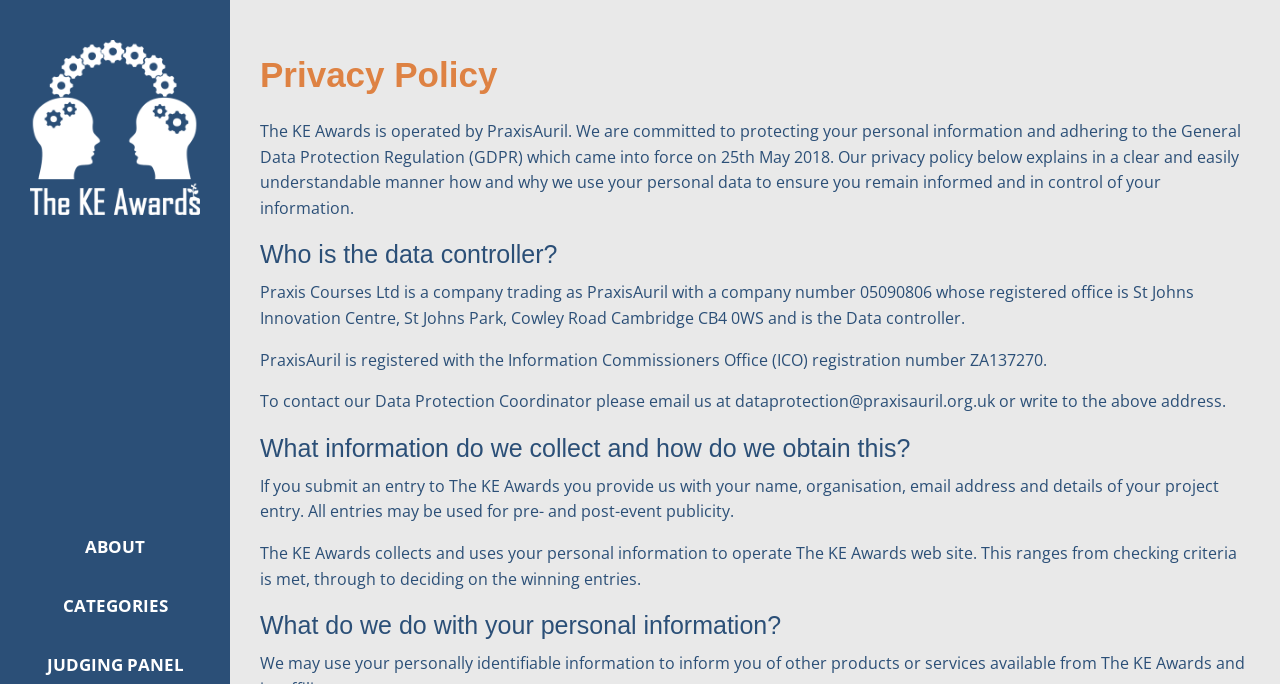Predict the bounding box coordinates for the UI element described as: "About". The coordinates should be four float numbers between 0 and 1, presented as [left, top, right, bottom].

[0.0, 0.755, 0.18, 0.841]